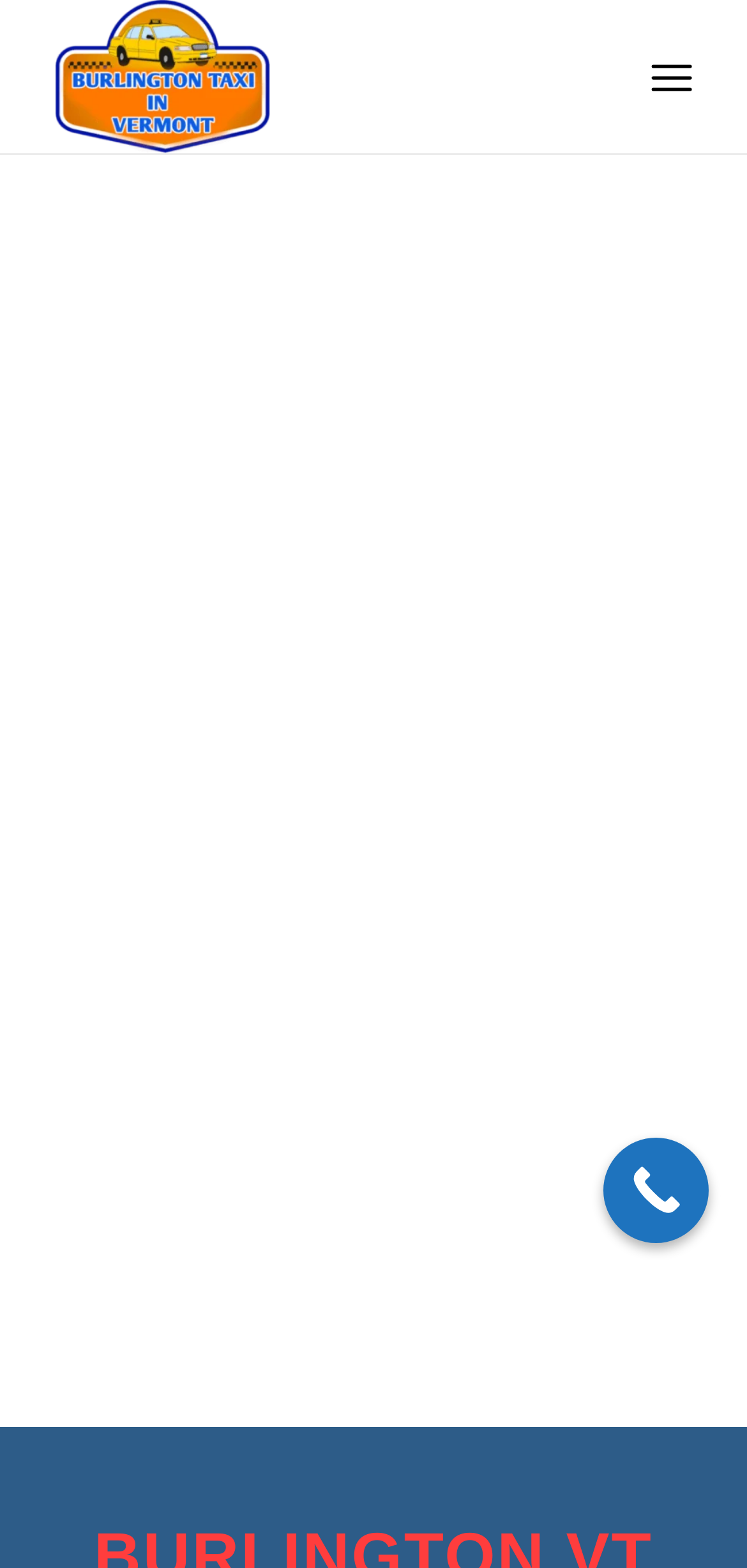Calculate the bounding box coordinates of the UI element given the description: "Call Now Button".

[0.808, 0.726, 0.949, 0.793]